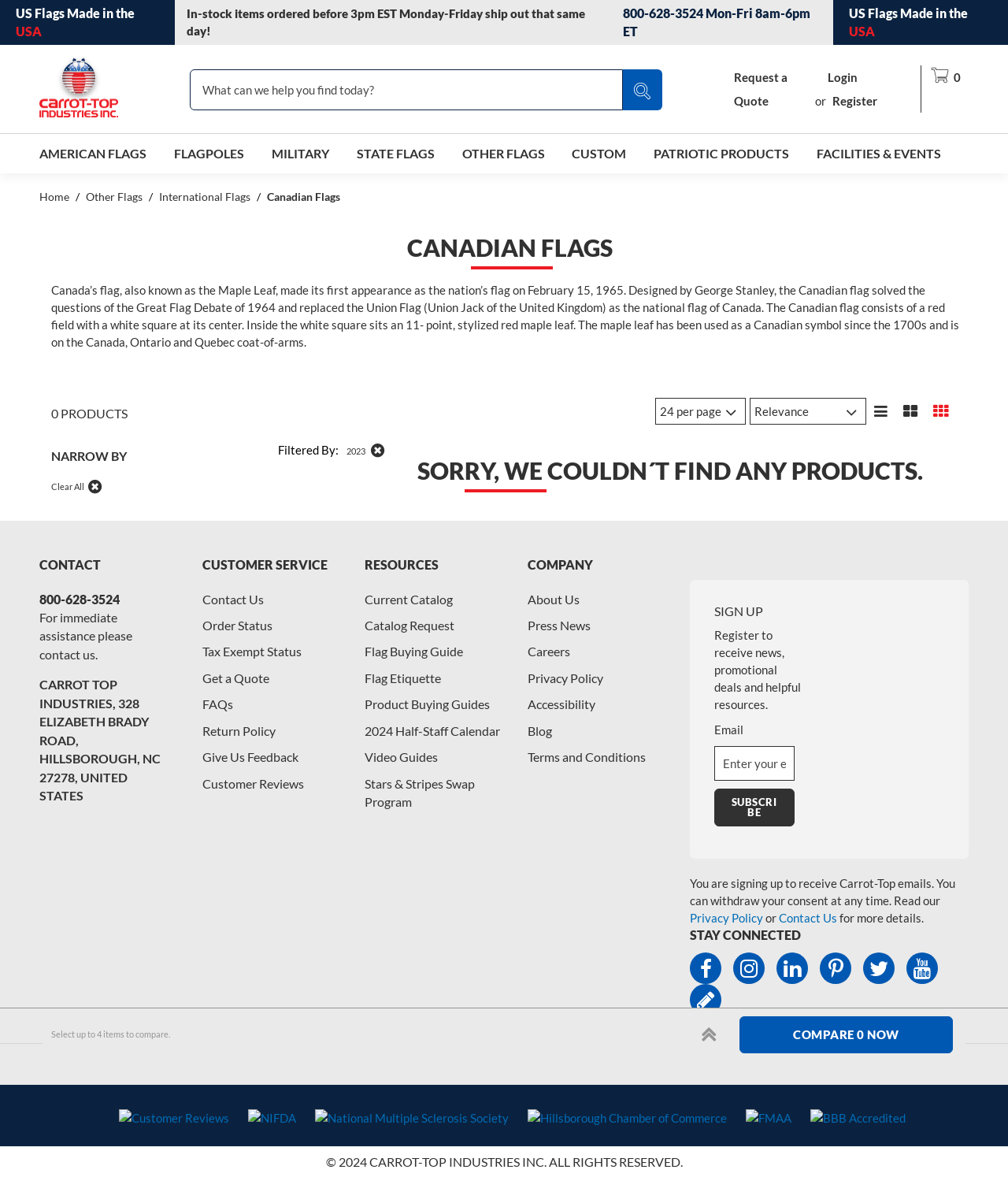What is the address of Carrot-Top Industries?
Please describe in detail the information shown in the image to answer the question.

I found the address by looking at the 'CONTACT' section, where it lists the full address of Carrot-Top Industries.